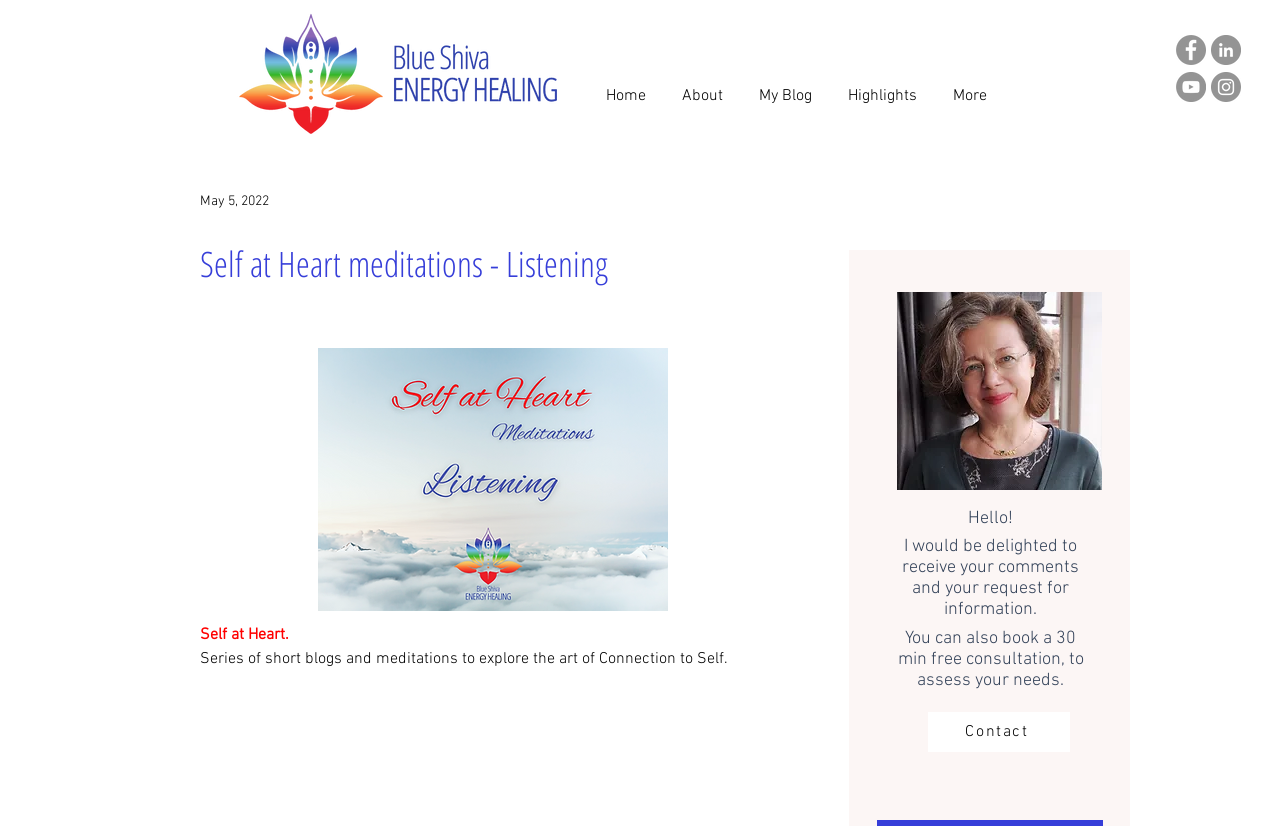Locate the bounding box coordinates of the clickable area to execute the instruction: "Read the About page". Provide the coordinates as four float numbers between 0 and 1, represented as [left, top, right, bottom].

[0.518, 0.092, 0.579, 0.119]